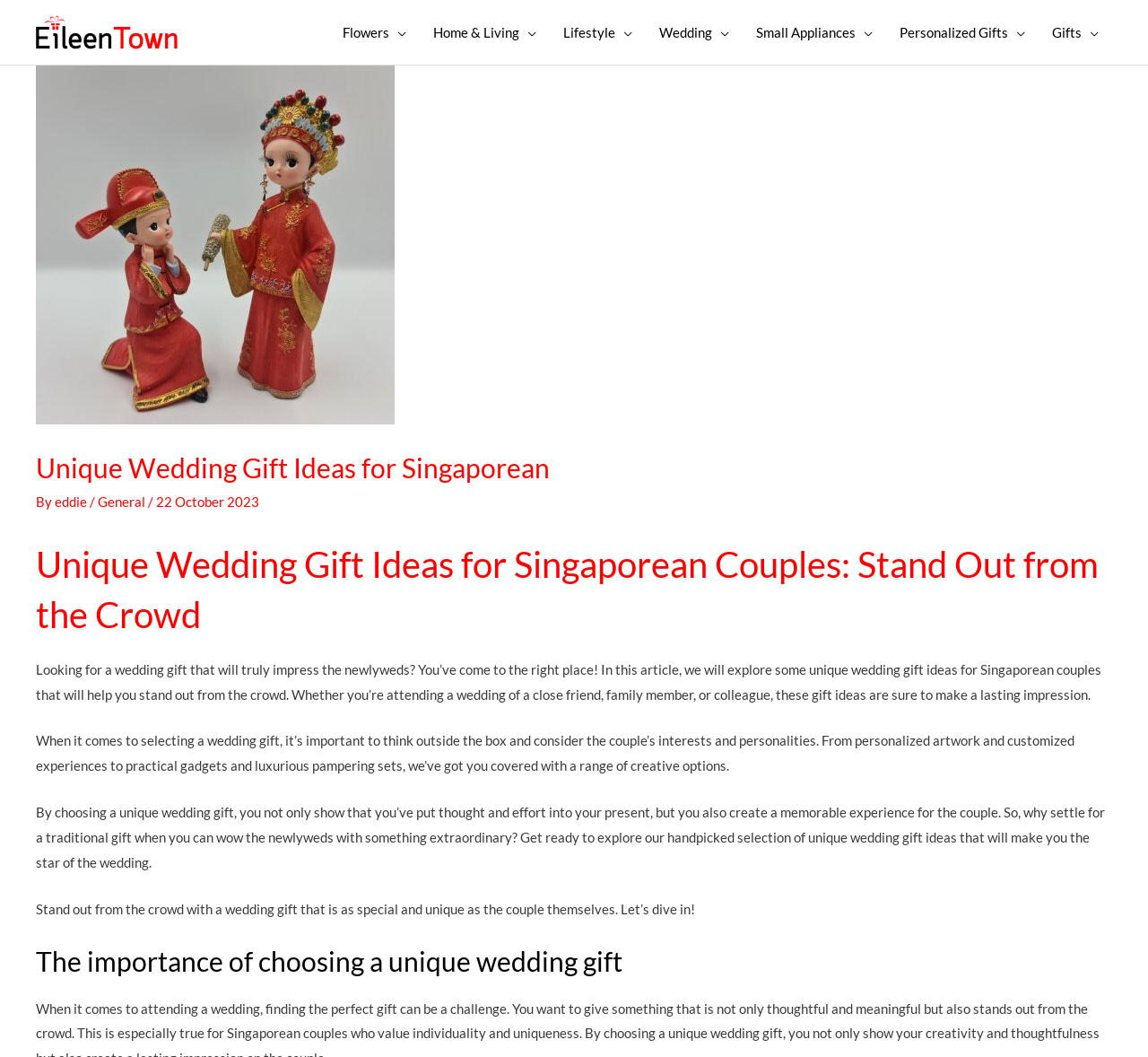Please specify the bounding box coordinates of the area that should be clicked to accomplish the following instruction: "Explore the Wedding menu". The coordinates should consist of four float numbers between 0 and 1, i.e., [left, top, right, bottom].

[0.562, 0.001, 0.647, 0.06]